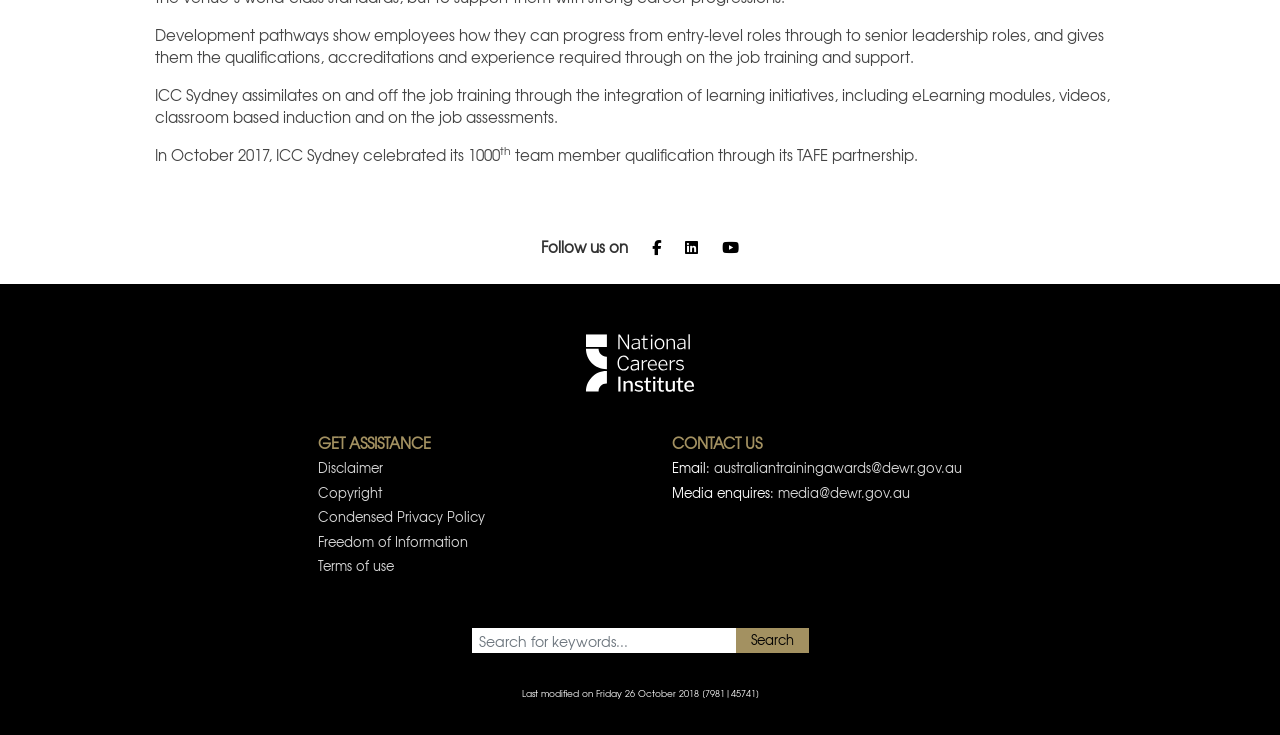Highlight the bounding box of the UI element that corresponds to this description: "Freedom of Information".

[0.248, 0.724, 0.379, 0.753]